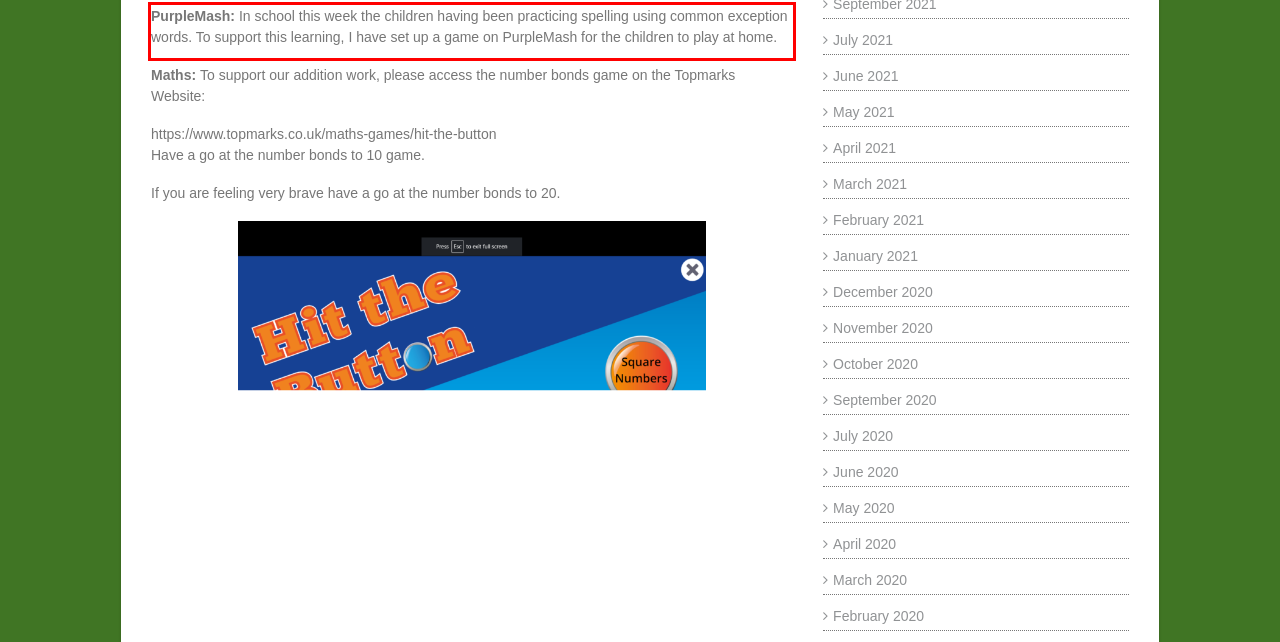You are looking at a screenshot of a webpage with a red rectangle bounding box. Use OCR to identify and extract the text content found inside this red bounding box.

PurpleMash: In school this week the children having been practicing spelling using common exception words. To support this learning, I have set up a game on PurpleMash for the children to play at home.